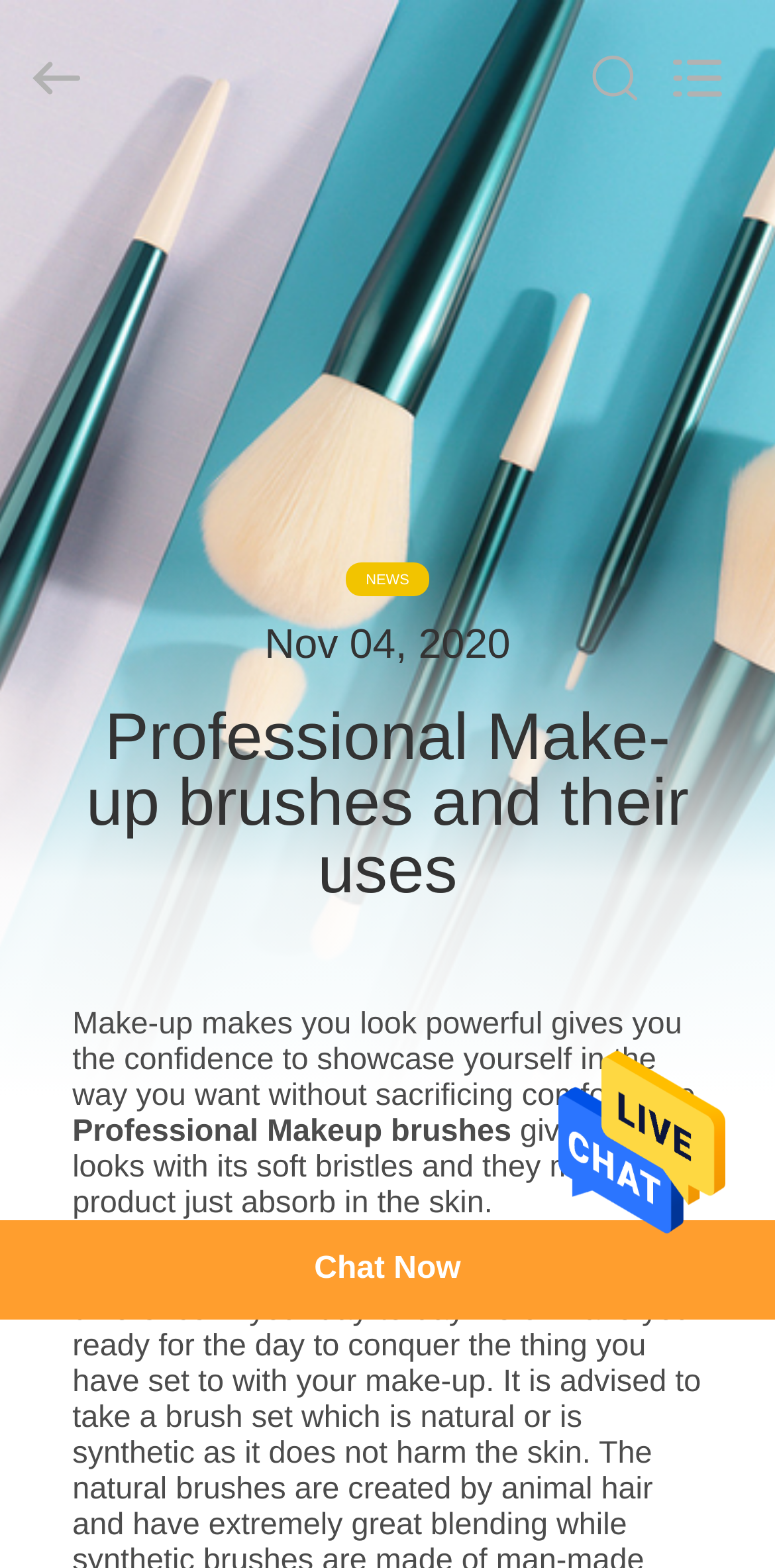Give a complete and precise description of the webpage's appearance.

The webpage is about China Shenzhen EYA Cosmetic Co., Ltd., a company that manufactures professional makeup brushes. At the top of the page, there is a search box where users can input what they are looking for. Below the search box, there is a navigation menu with links to different sections of the website, including HOME, PRODUCTS, VR SHOW, ABOUT US, FACTORY TOUR, QUALITY CONTROL, CONTACT US, and NEWS.

On the left side of the page, there is a column of links, including CHAT NOW and a link to the company's latest news about professional makeup brushes and their uses. This news section takes up most of the page's content area, with a heading that reads "Professional Make-up brushes and their uses". Below the heading, there is a brief introduction to the importance of makeup in giving people confidence and comfort.

The main content of the news section is divided into paragraphs, discussing the benefits of using professional makeup brushes, such as their soft bristles and ability to absorb products into the skin. There are five paragraphs in total, with the last one being a single sentence. At the bottom of the page, there is a copyright notice stating that the website's content is owned by eyabrush.com.

There is one image on the page, which is likely a banner or a thumbnail related to the news article. The image takes up the full width of the content area and is positioned above the news heading.